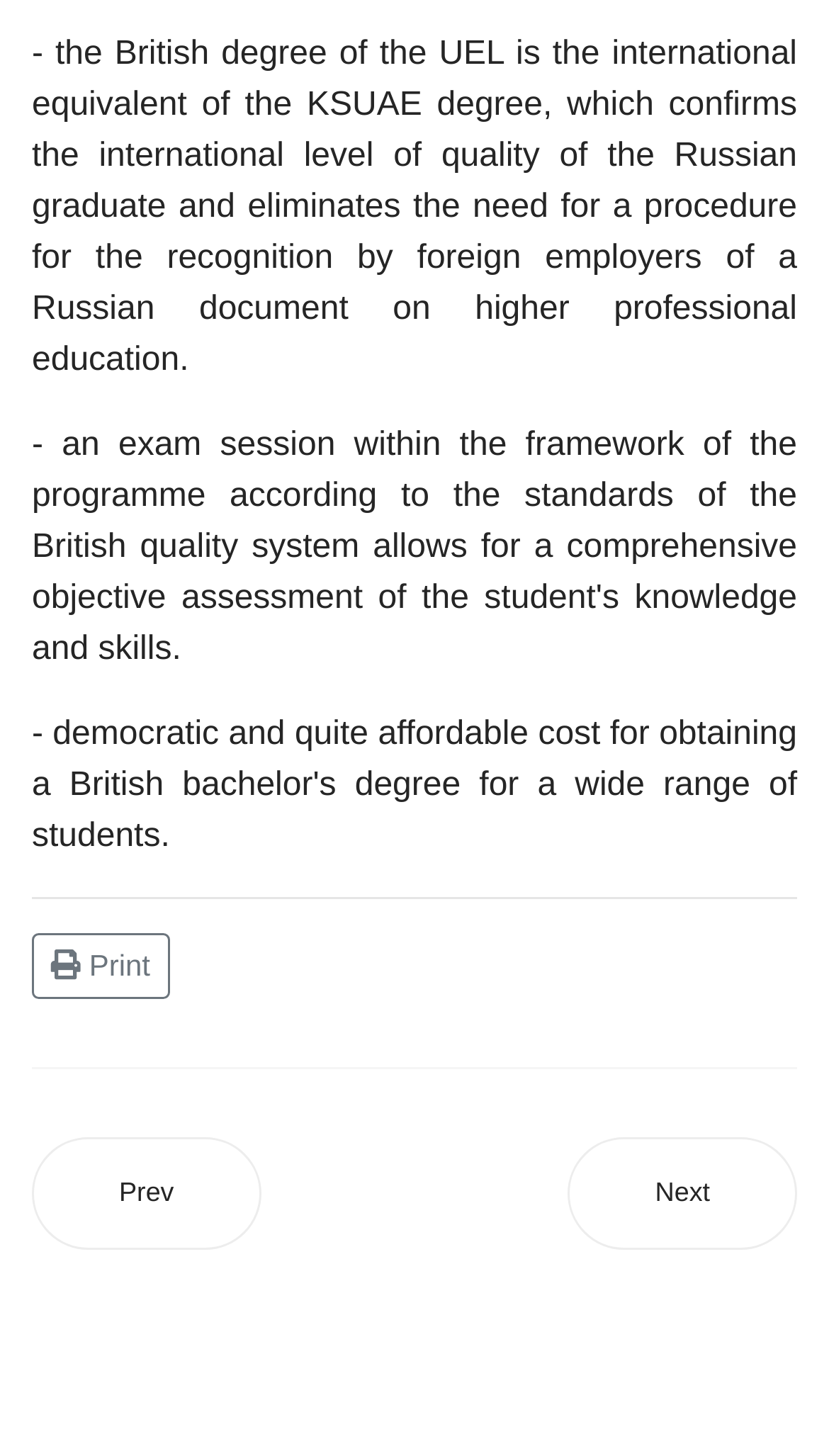What is the international equivalent of the British degree of UEL?
Refer to the image and give a detailed answer to the question.

The answer can be found in the first StaticText element, which states that 'the British degree of the UEL is the international equivalent of the KSUAE'.